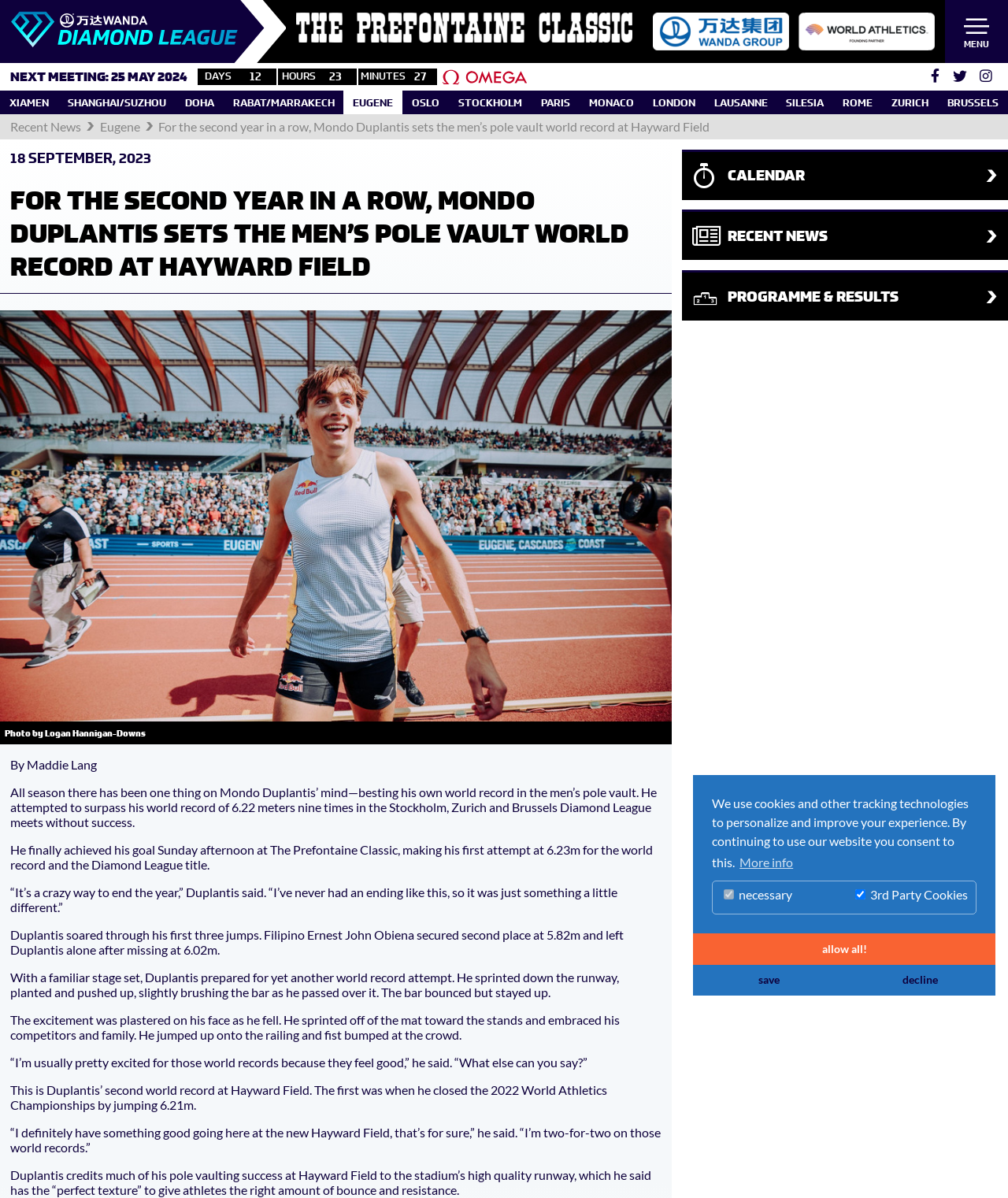What is the date of the event where Mondo Duplantis set the world record?
Please elaborate on the answer to the question with detailed information.

I found the answer by reading the article's content, specifically the sentence '18 SEPTEMBER, 2023'.